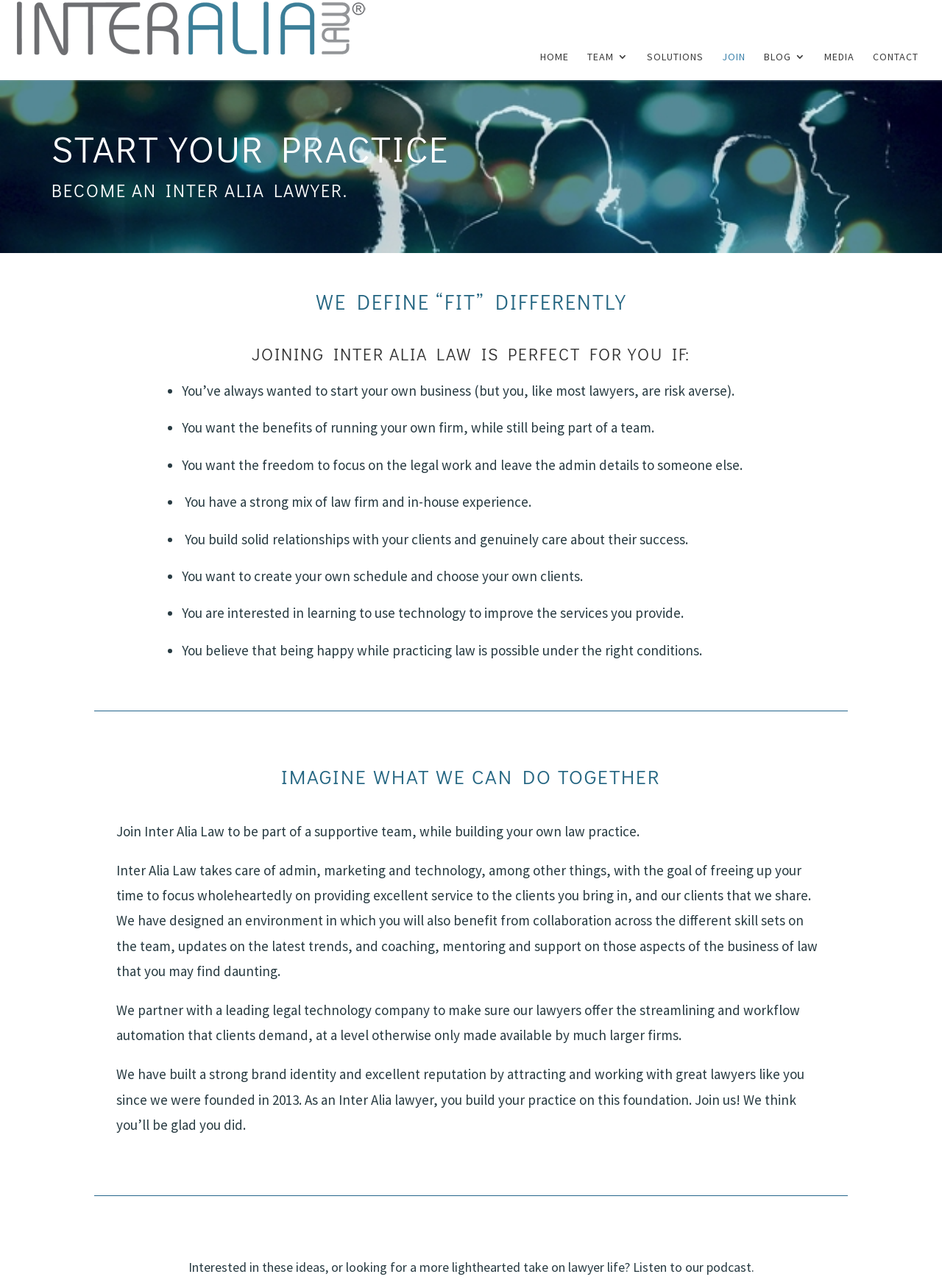Can you identify the bounding box coordinates of the clickable region needed to carry out this instruction: 'Click on JOIN'? The coordinates should be four float numbers within the range of 0 to 1, stated as [left, top, right, bottom].

[0.766, 0.04, 0.791, 0.059]